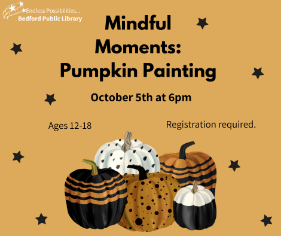What is the date of the event?
Give a thorough and detailed response to the question.

The event date can be found in the image, which clearly states that the 'Mindful Moments: Pumpkin Painting' event will take place on October 5th at 6 PM.